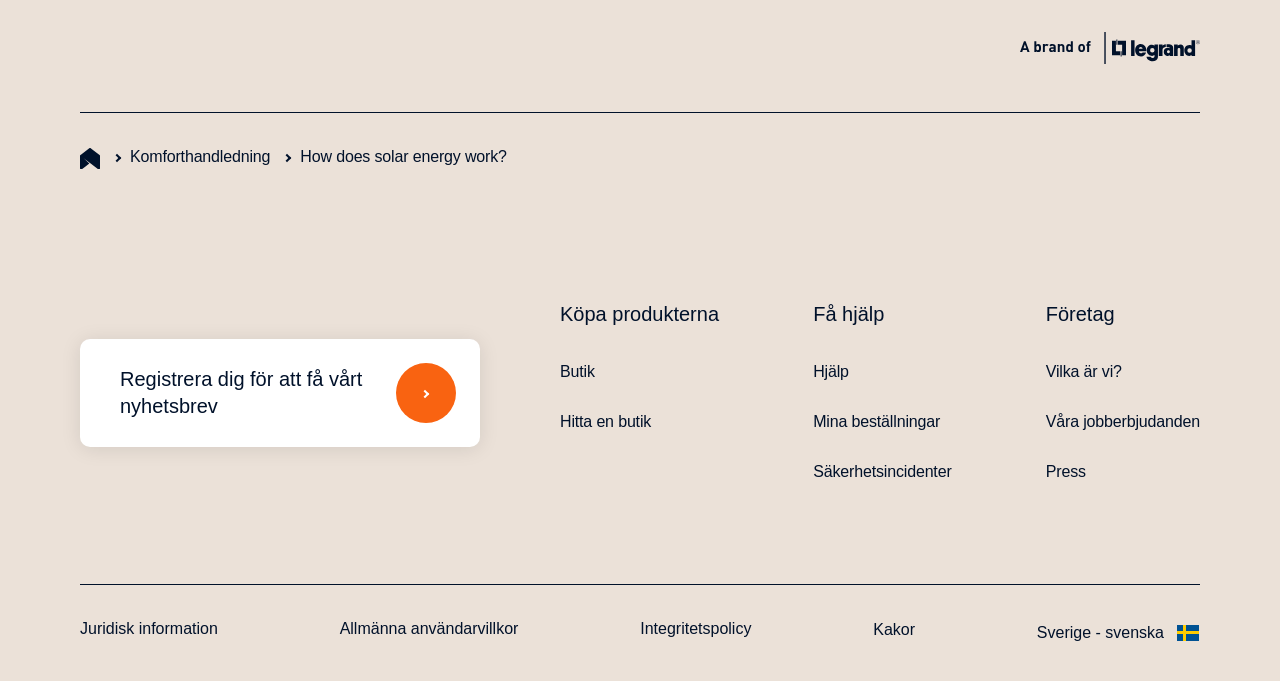Identify the bounding box coordinates of the section to be clicked to complete the task described by the following instruction: "Click the 'Registrera dig för att få vårt nyhetsbrev' button". The coordinates should be four float numbers between 0 and 1, formatted as [left, top, right, bottom].

[0.062, 0.497, 0.375, 0.656]